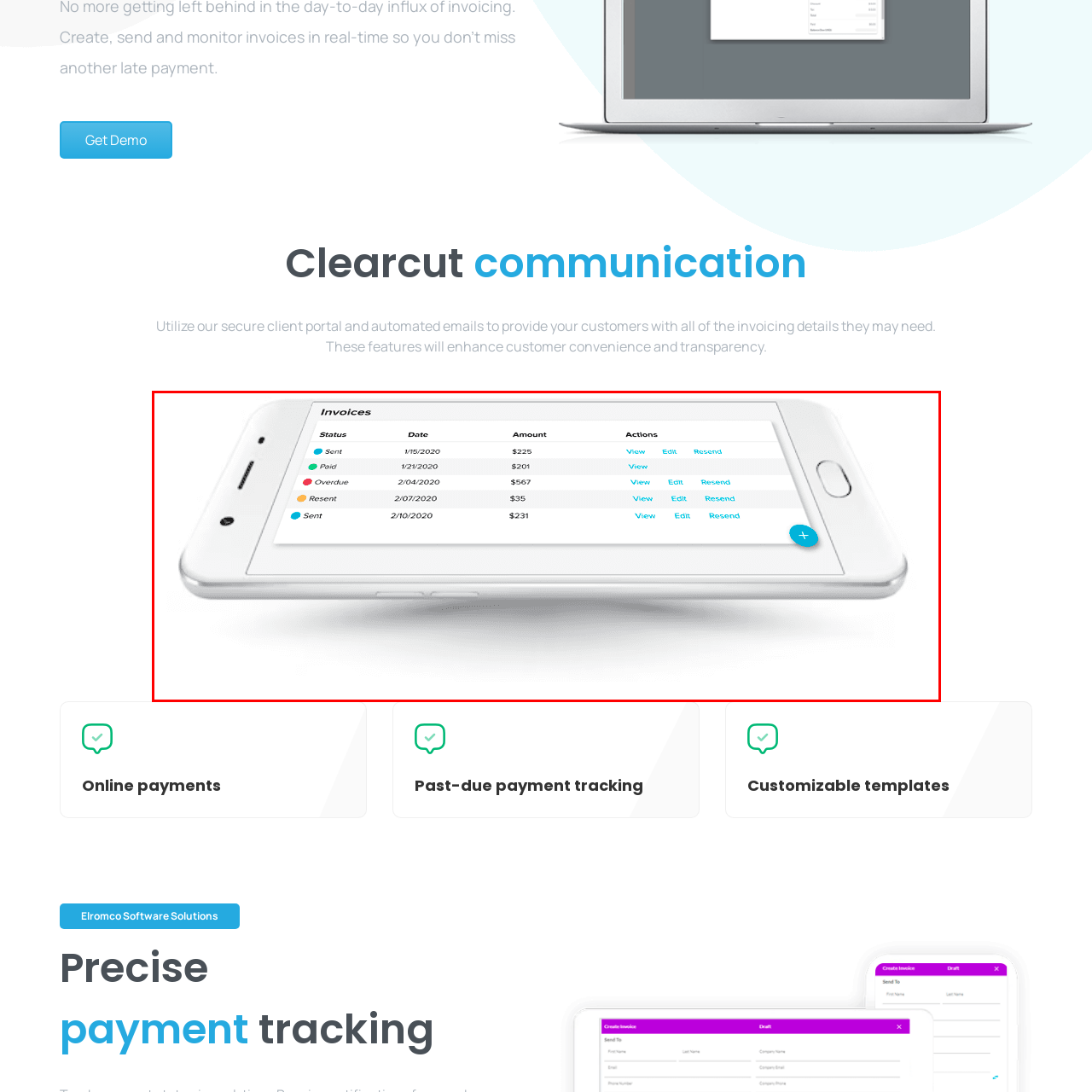Provide a thorough description of the scene depicted within the red bounding box.

The image showcases a mobile phone displaying a clean and organized invoice management interface. The screen features a table titled "Invoices," which lists various entries with the following columns: Status, Date, Amount, and Actions. Each invoice entry includes color-coded status indicators: green for "Sent," blue for "Paid," and red for "Overdue," providing immediate visual cues for each invoice's standing. The invoices are dated between January and February 2020, with amounts ranging from $35 to $567. Users can interact with each entry through action buttons labeled "View," "Edit," and "Resend," located to the right of the Amount column. A prominent plus sign button at the bottom right corner invites users to add a new invoice, enhancing the app's functionality and user experience. The overall design emphasizes clarity and ease of use, making invoice tracking efficient for clients and businesses alike.